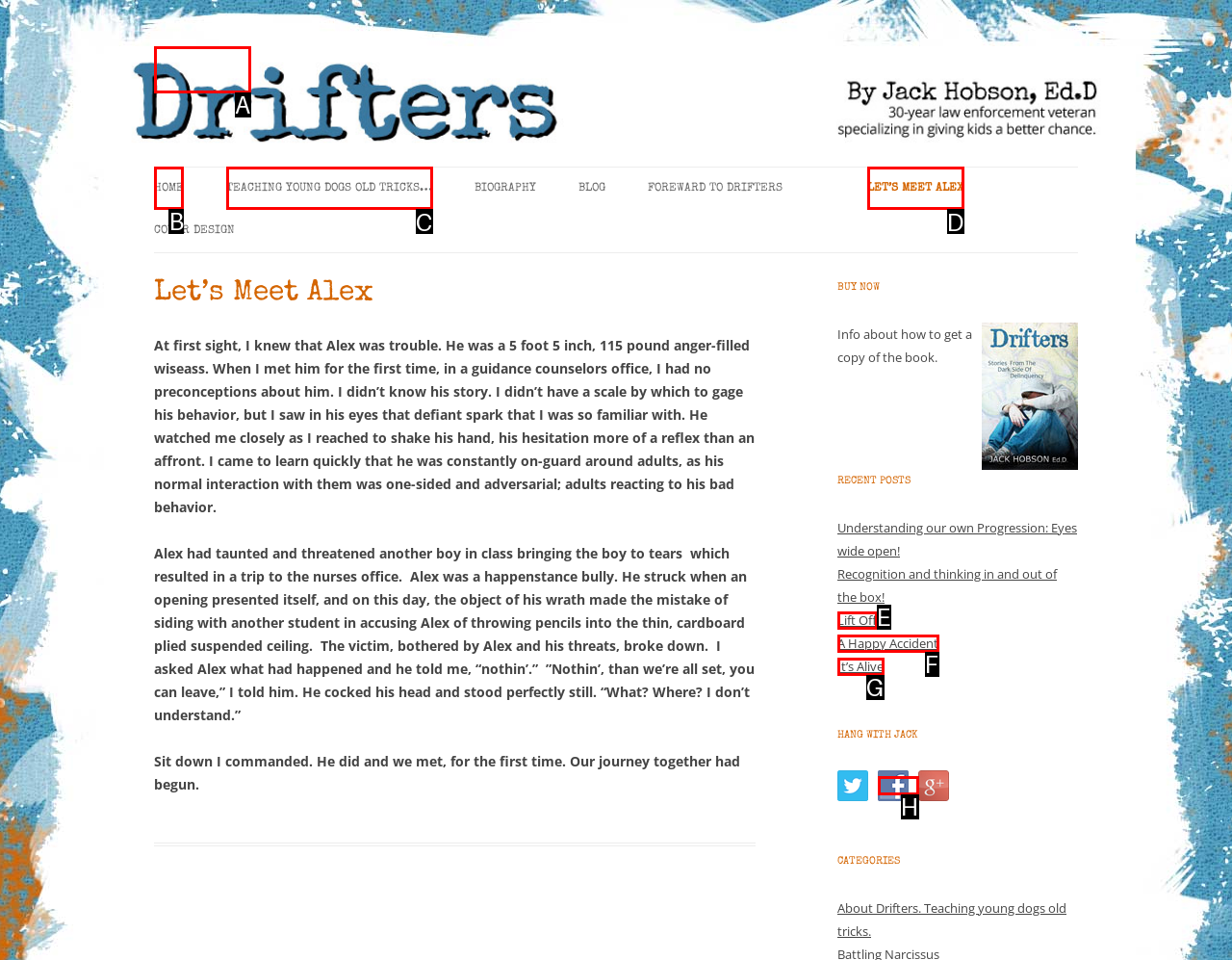Choose the UI element you need to click to carry out the task: Click on the 'HOME' link.
Respond with the corresponding option's letter.

B